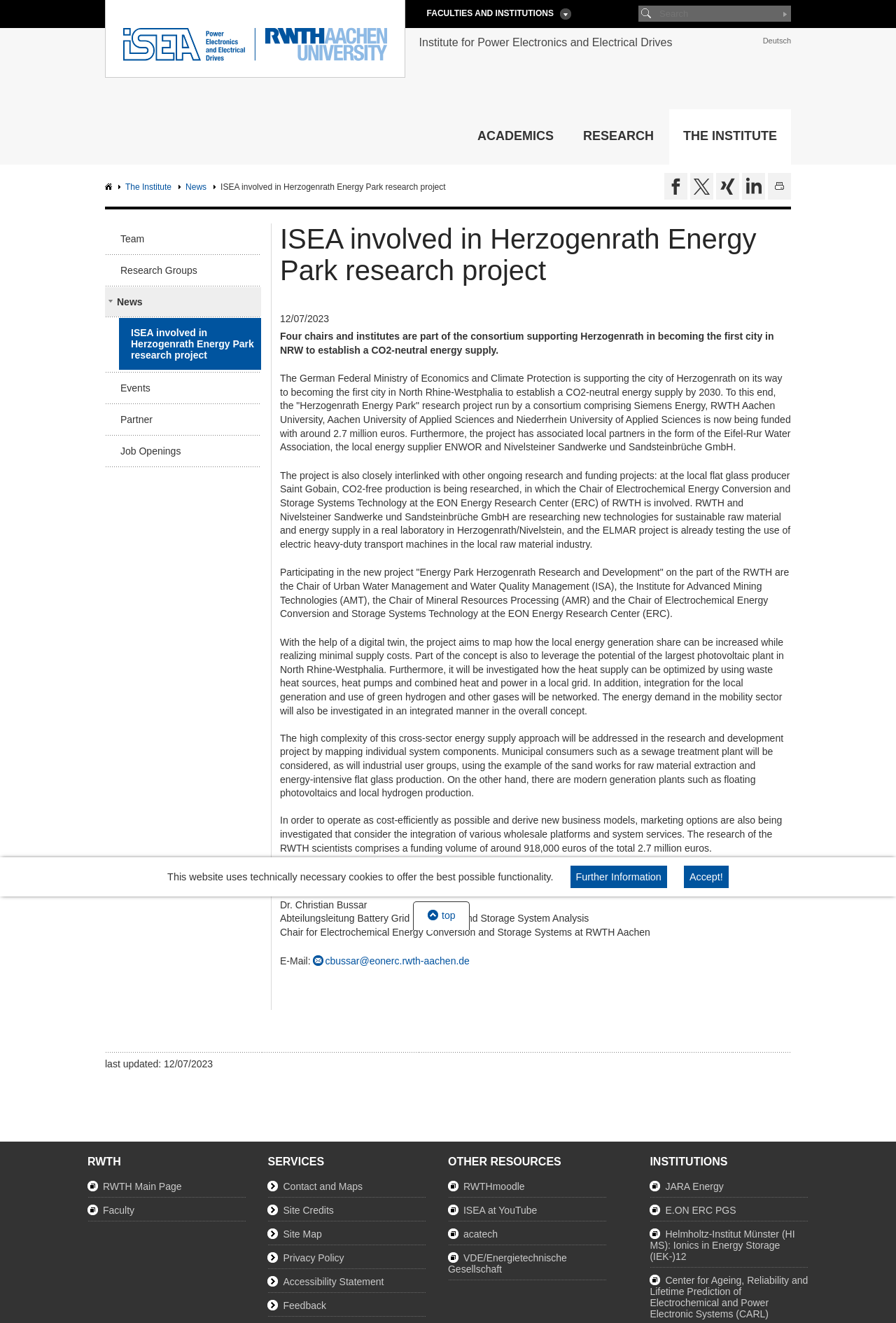Construct a comprehensive caption that outlines the webpage's structure and content.

The webpage is about the Institute for Power Electronics and Electrical Drives (ISEA) at RWTH Aachen University, specifically highlighting their involvement in the Herzogenrath Energy Park research project. 

At the top of the page, there is a notification bar with a message about the use of technically necessary cookies, accompanied by a "Further Information" link and an "Accept!" button. 

Below this, there is a logo of the Institute for Power Electronics and Electrical Drives, a search bar, and a heading that reads "Institute for Power Electronics and Electrical Drives". 

The main content of the page is divided into several sections. On the left side, there is a navigation menu with links to various sections, including "FACULTIES AND INSTITUTIONS", "ACADEMICS", "RESEARCH", and "THE INSTITUTE". 

The main article section is located on the right side of the page, which discusses the Herzogenrath Energy Park research project. The article is dated December 7, 2023, and provides detailed information about the project, including its goals, participating institutions, and research areas. 

There are also several links to related projects and institutions, as well as contact information for Dr. Christian Bussar, the head of the department. 

At the bottom of the page, there are additional links to various resources, including the RWTH main page, faculty pages, services, and other institutions.